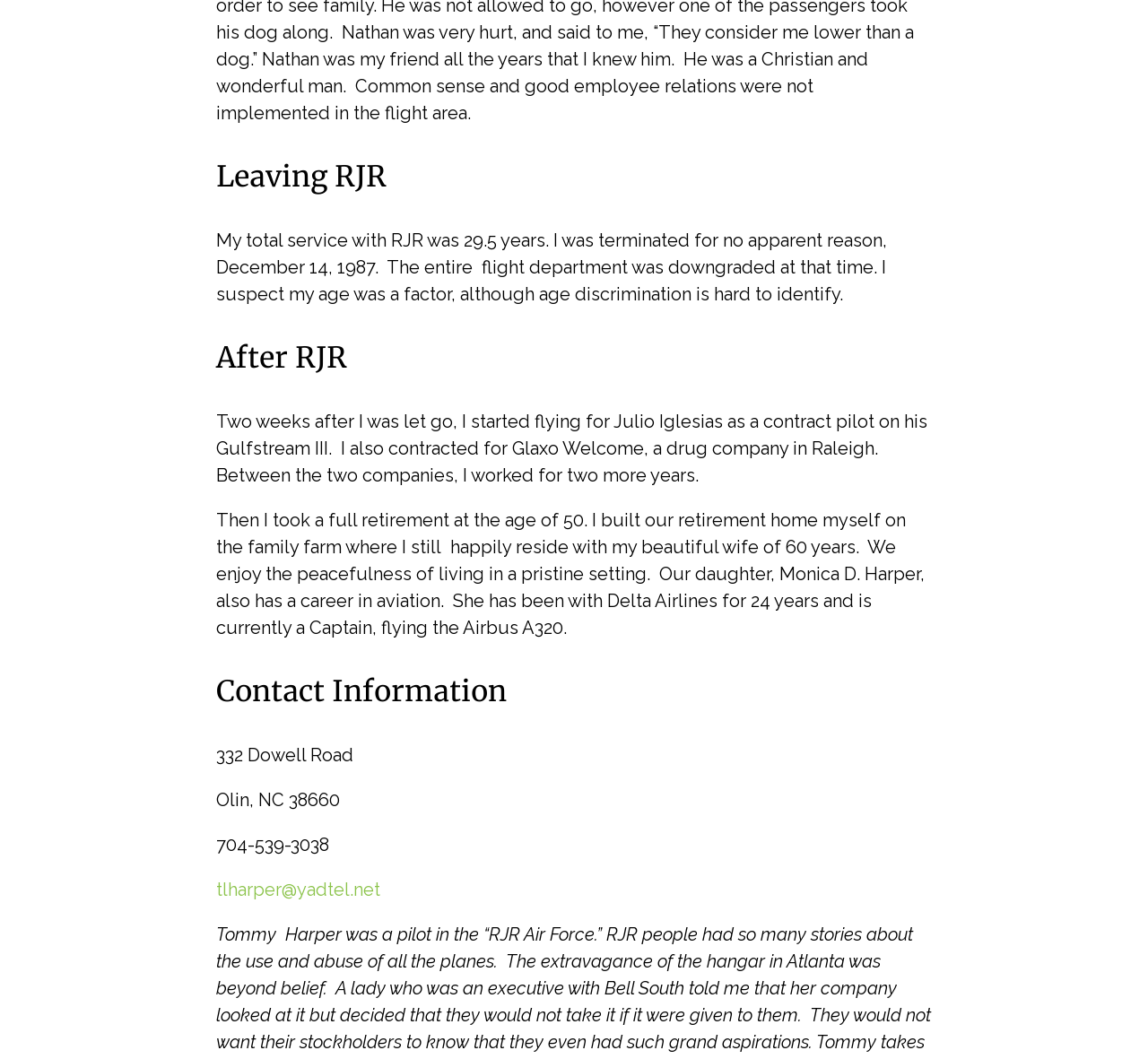Can you look at the image and give a comprehensive answer to the question:
What is the author's current age?

The answer can be inferred from the third paragraph, where the author mentions taking a full retirement at the age of 50. Since the author is currently living in their retirement home, they must be over 50 years old.